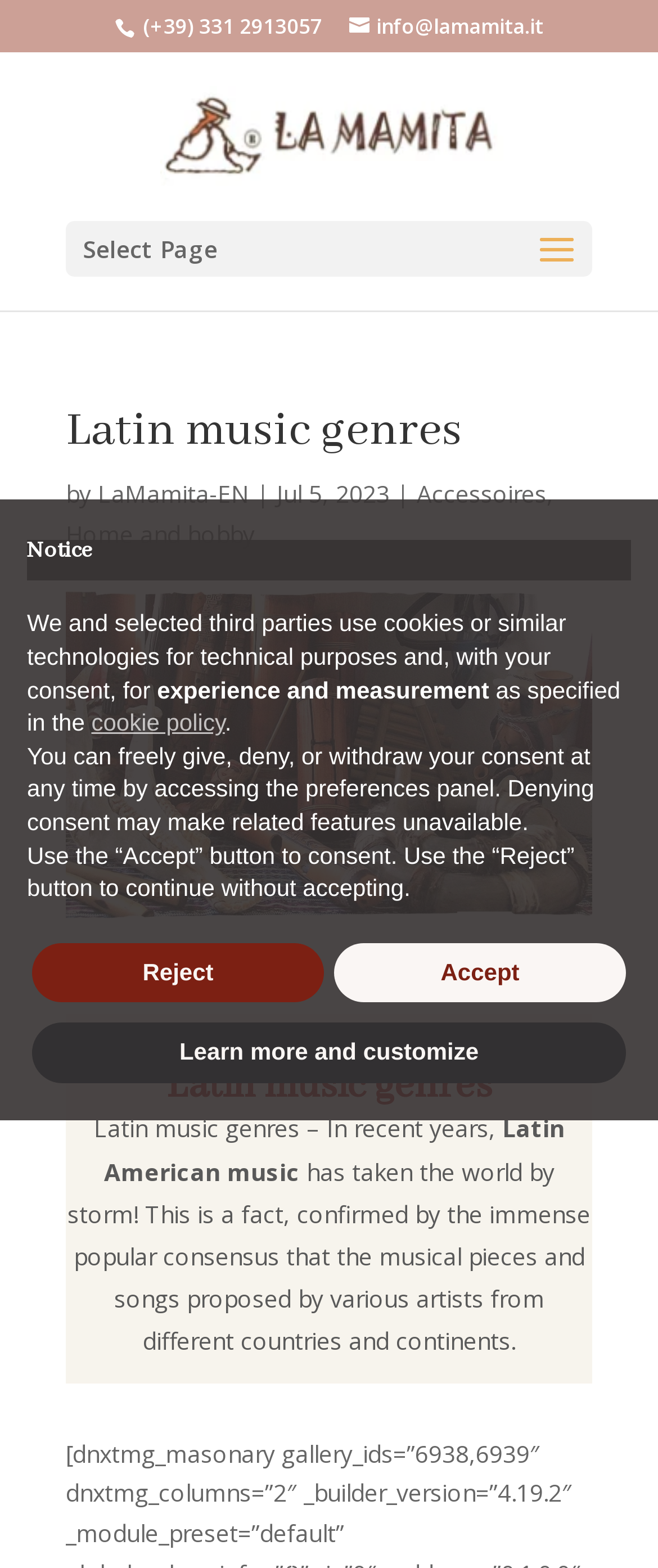What is the name of the clothing brand?
Could you give a comprehensive explanation in response to this question?

I found the name of the clothing brand by looking at the top section of the webpage, where I saw a link element with the text 'LaMamita - Gypsy Bohemian Clothing'.